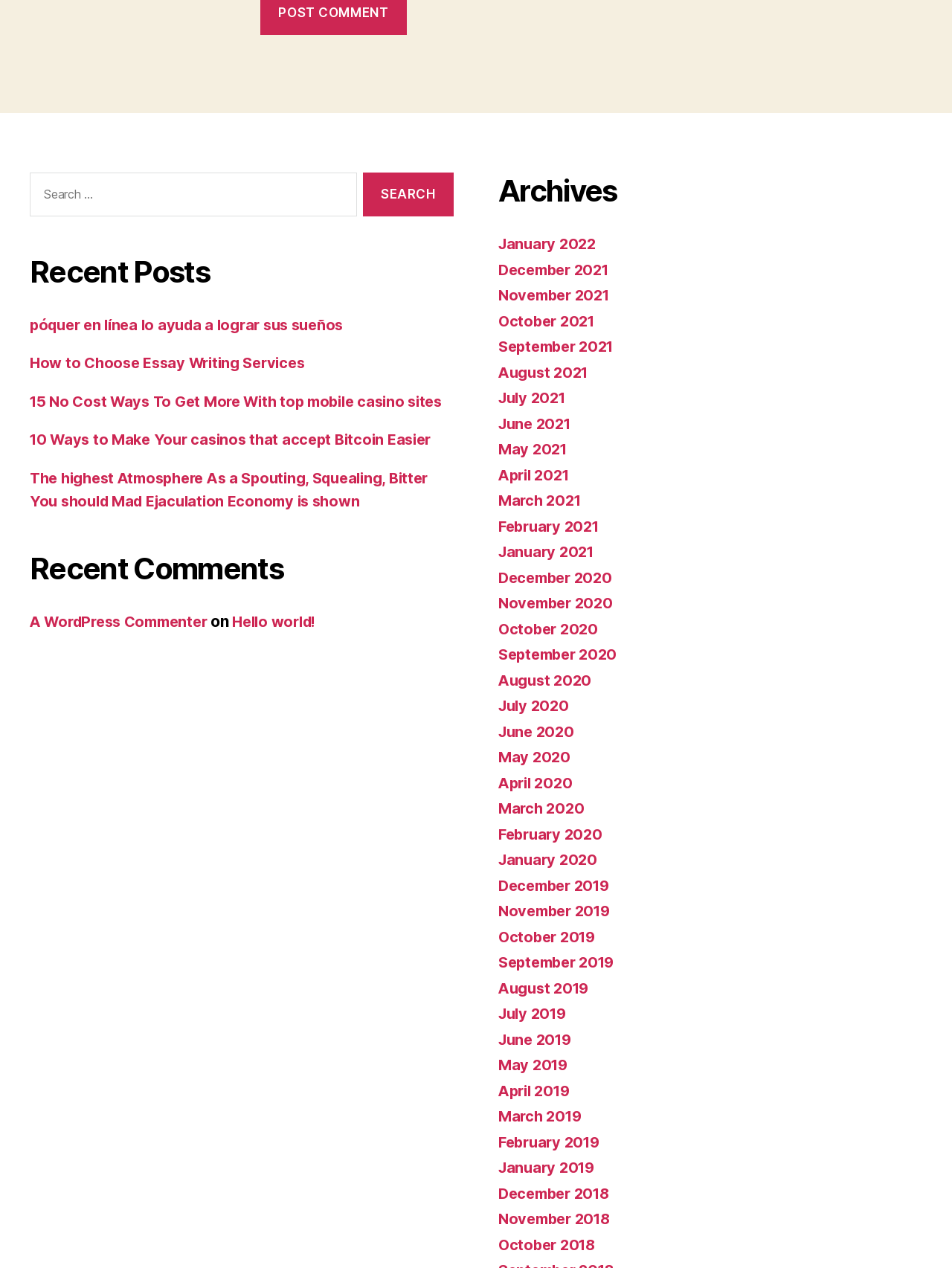Give a one-word or one-phrase response to the question:
How many software download links are available on this webpage?

Over 50